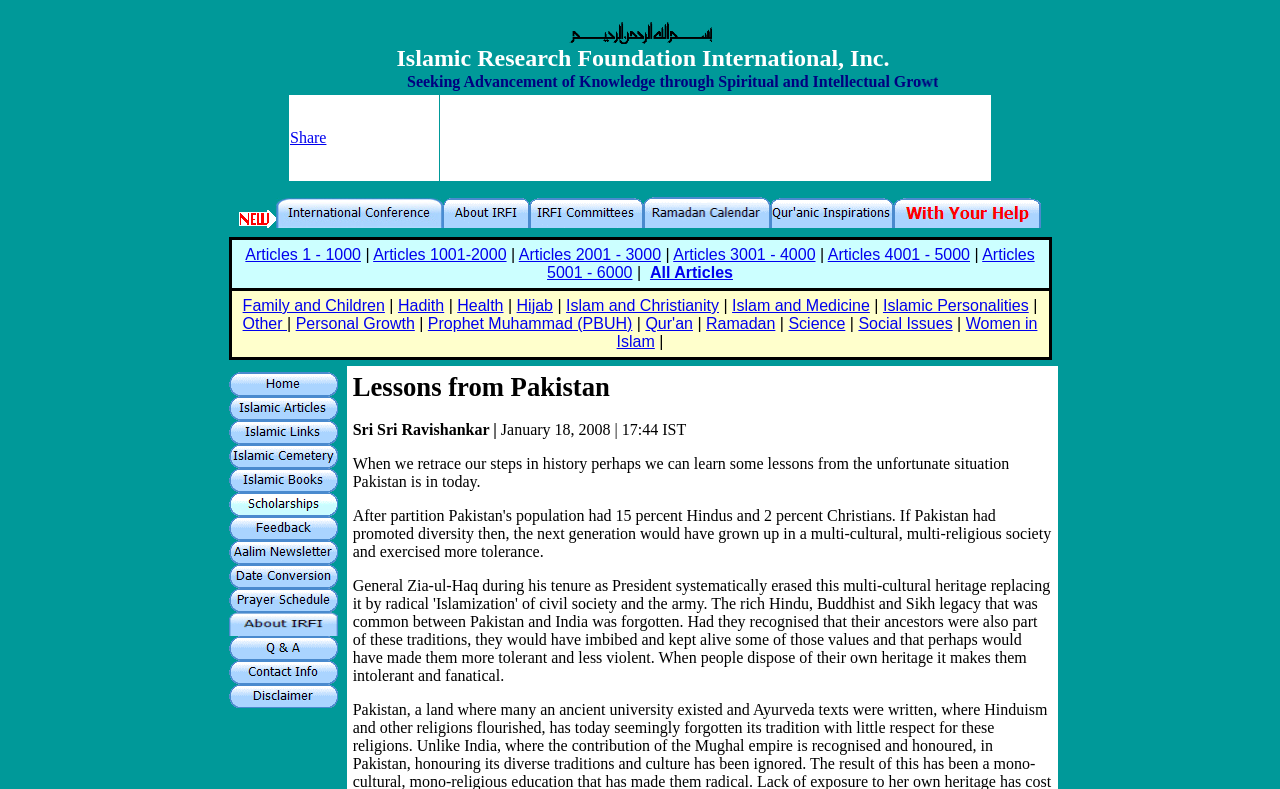Present a detailed account of what is displayed on the webpage.

The webpage is an informative and educational site about Islam, featuring various resources and articles related to the religion. At the top, there is a table with a logo and a title "Islamic Research Foundation International, Inc." along with a tagline "Seeking Advancement of Knowledge through Spiritual and Intellectual Growth". Below the title, there are several links, including "Share" and an iframe.

The main content of the page is divided into three sections. The first section has a row of links, including "International Conference", "About IRFI", "IRFI Committees", "Ramadan Calendar", "Qur'anic Inspirations", and "With Your Help". Each link has an accompanying image.

The second section has a list of article categories, including "Articles 1 - 1000", "Articles 1001-2000", and so on, up to "Articles 5001 - 6000", as well as an "All Articles" link.

The third section has a list of topics, including "Family and Children", "Hadith", "Health", "Hijab", and many others, with a total of 17 topics. Each topic has a corresponding link.

On the left side of the page, there is a vertical menu with links to various sections of the website, including "Home", "Islamic Articles", "Islamic Links", "Islamic Cemetery", "Islamic Books", "Women in Islam", "Feedback", and "Aalim Newsletter". Each link has an accompanying image.